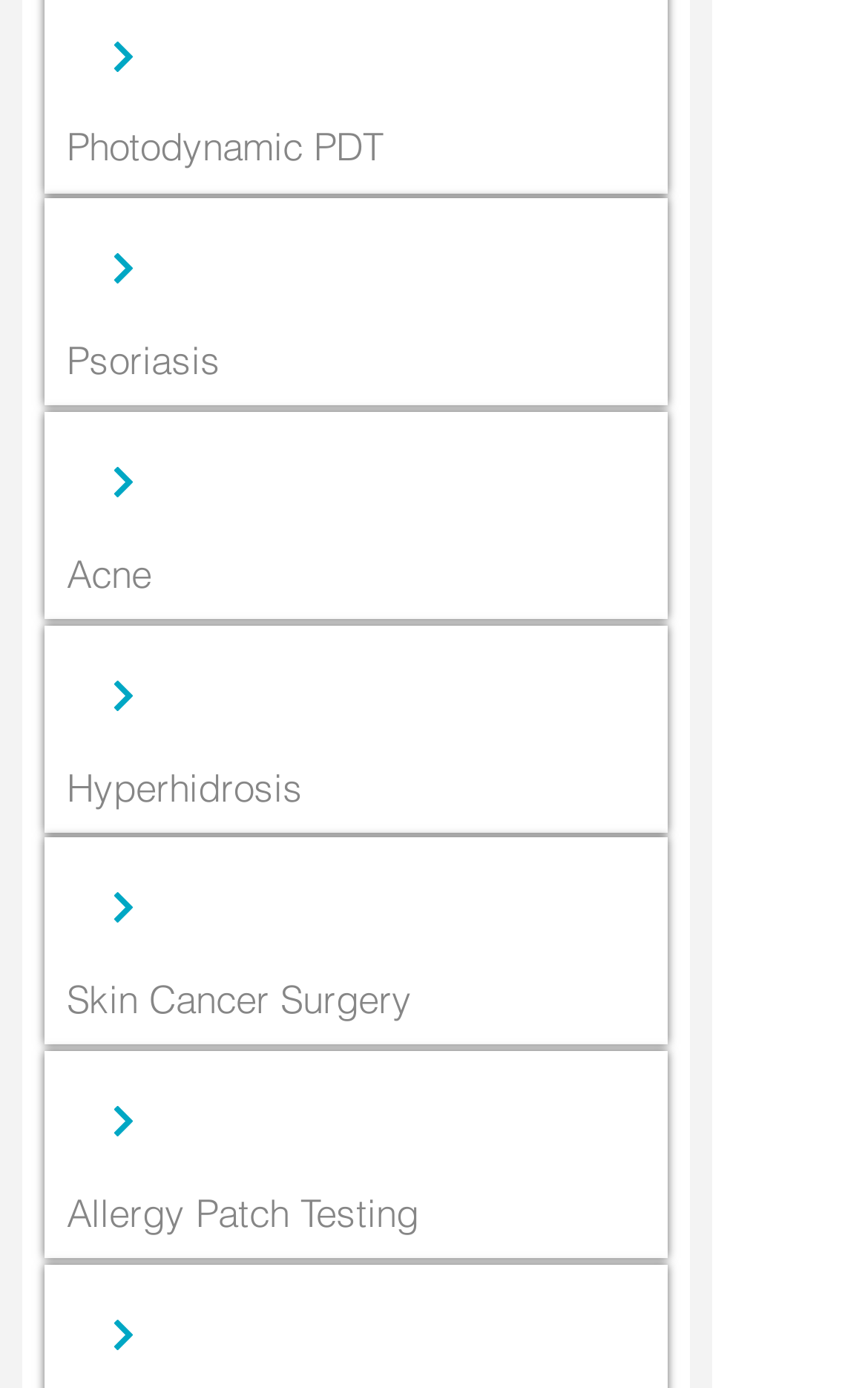Using the webpage screenshot and the element description Read More, determine the bounding box coordinates. Specify the coordinates in the format (top-left x, top-left y, bottom-right x, bottom-right y) with values ranging from 0 to 1.

[0.077, 0.927, 0.205, 0.995]